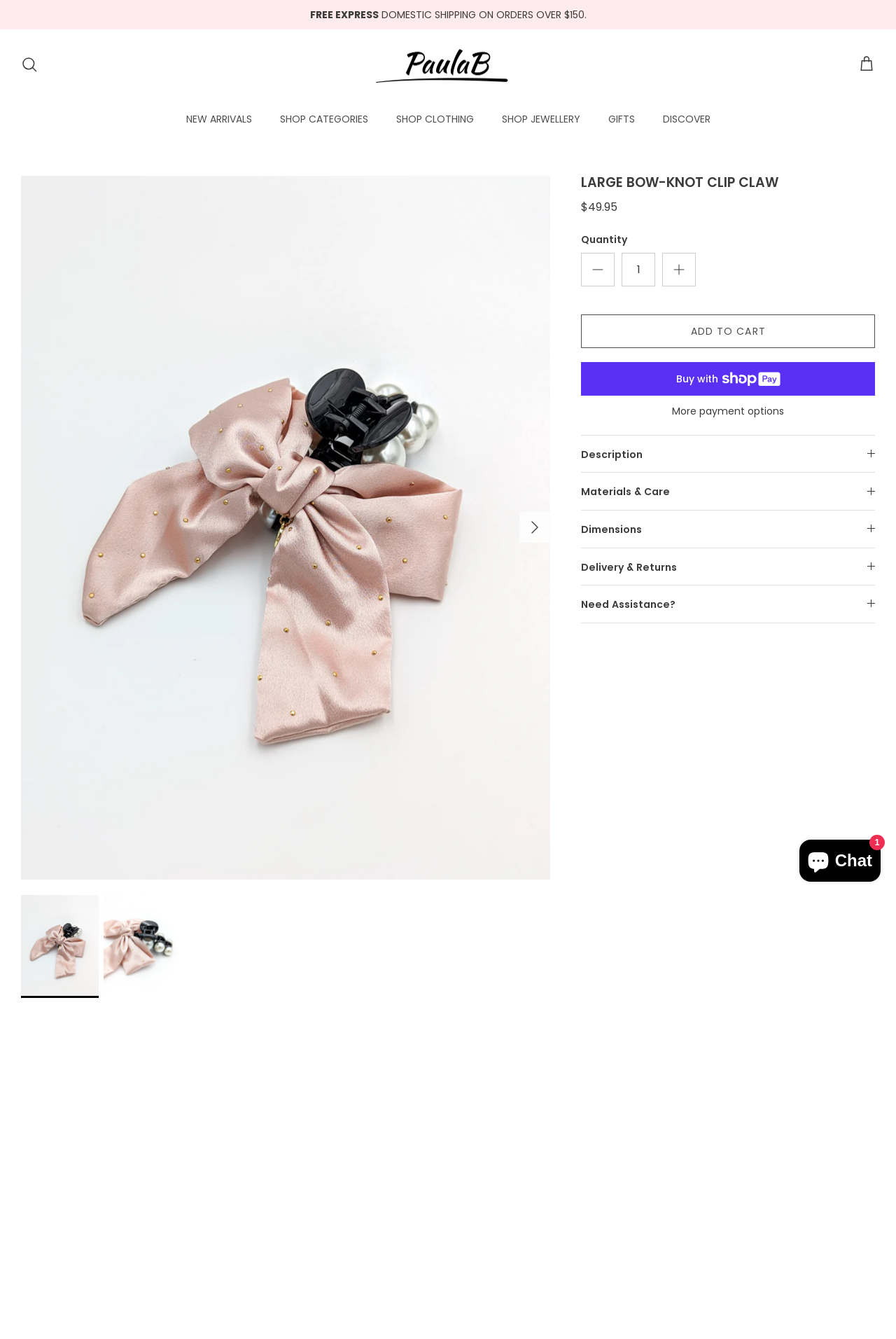Please provide a one-word or short phrase answer to the question:
What is the price of the Large Bow-Knot Clip Claw?

$49.95